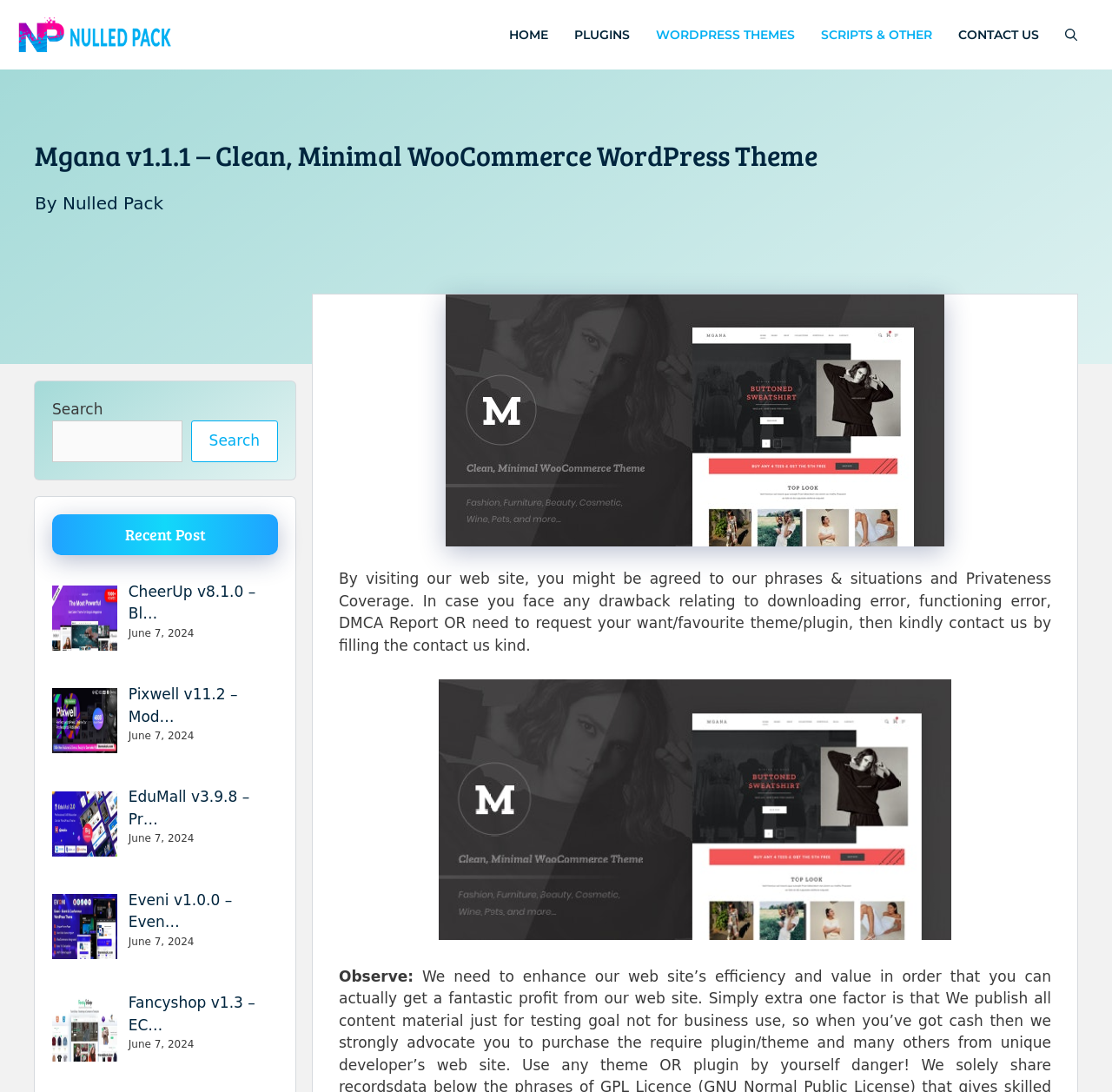Show the bounding box coordinates for the element that needs to be clicked to execute the following instruction: "Download the Mgana v1.1.1 theme". Provide the coordinates in the form of four float numbers between 0 and 1, i.e., [left, top, right, bottom].

[0.056, 0.176, 0.147, 0.196]